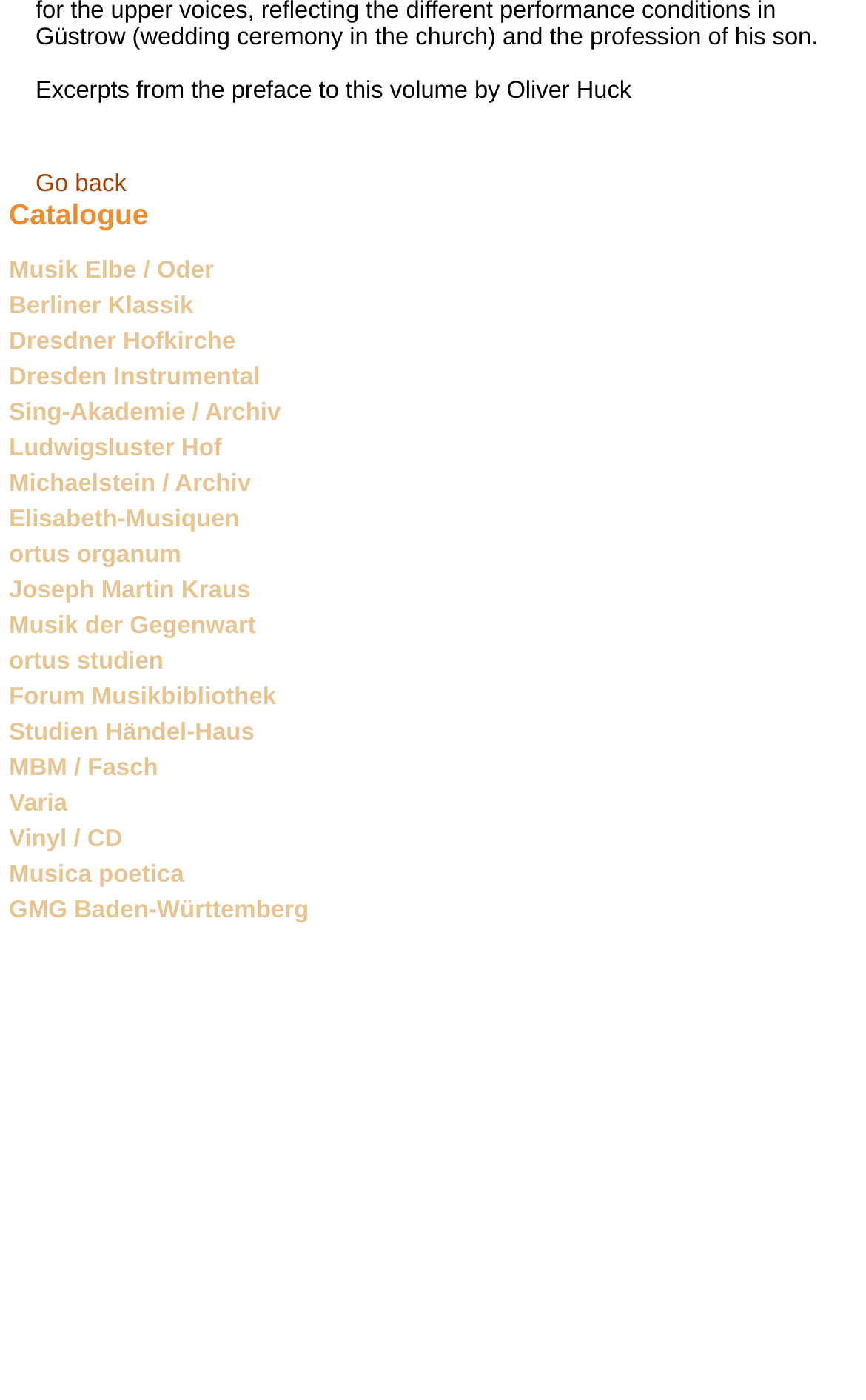Please identify the bounding box coordinates of the element's region that should be clicked to execute the following instruction: "View Musik Elbe / Oder". The bounding box coordinates must be four float numbers between 0 and 1, i.e., [left, top, right, bottom].

[0.01, 0.185, 0.247, 0.204]